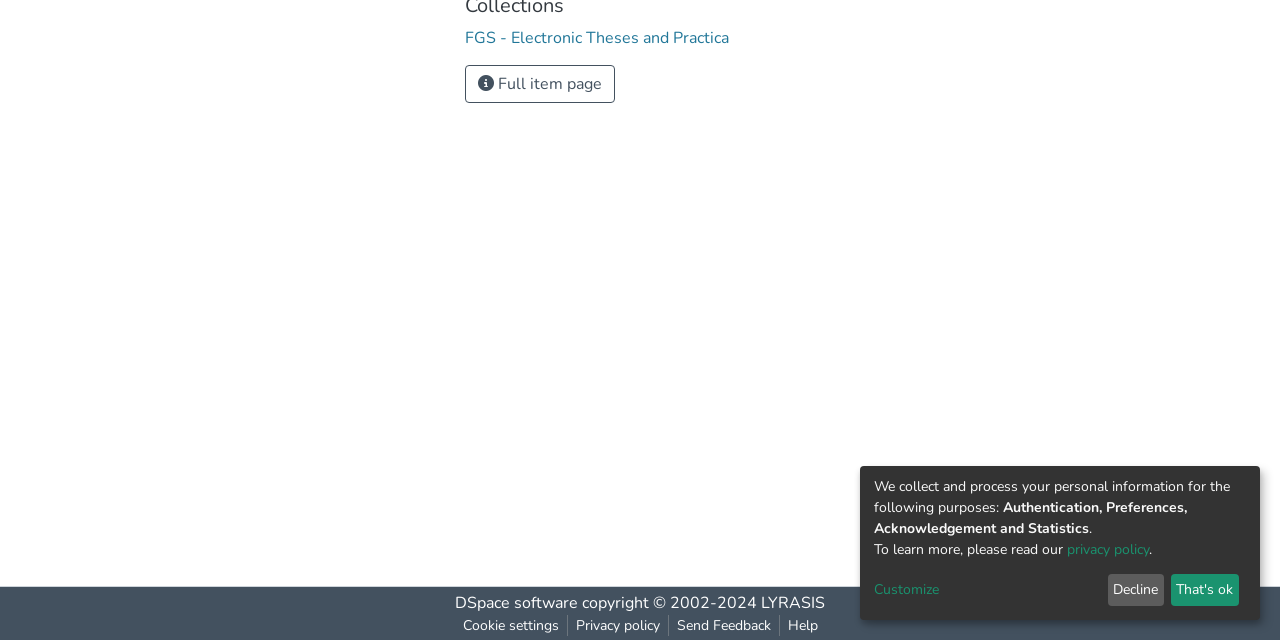Locate the bounding box of the UI element described by: "Customize" in the given webpage screenshot.

[0.683, 0.905, 0.86, 0.938]